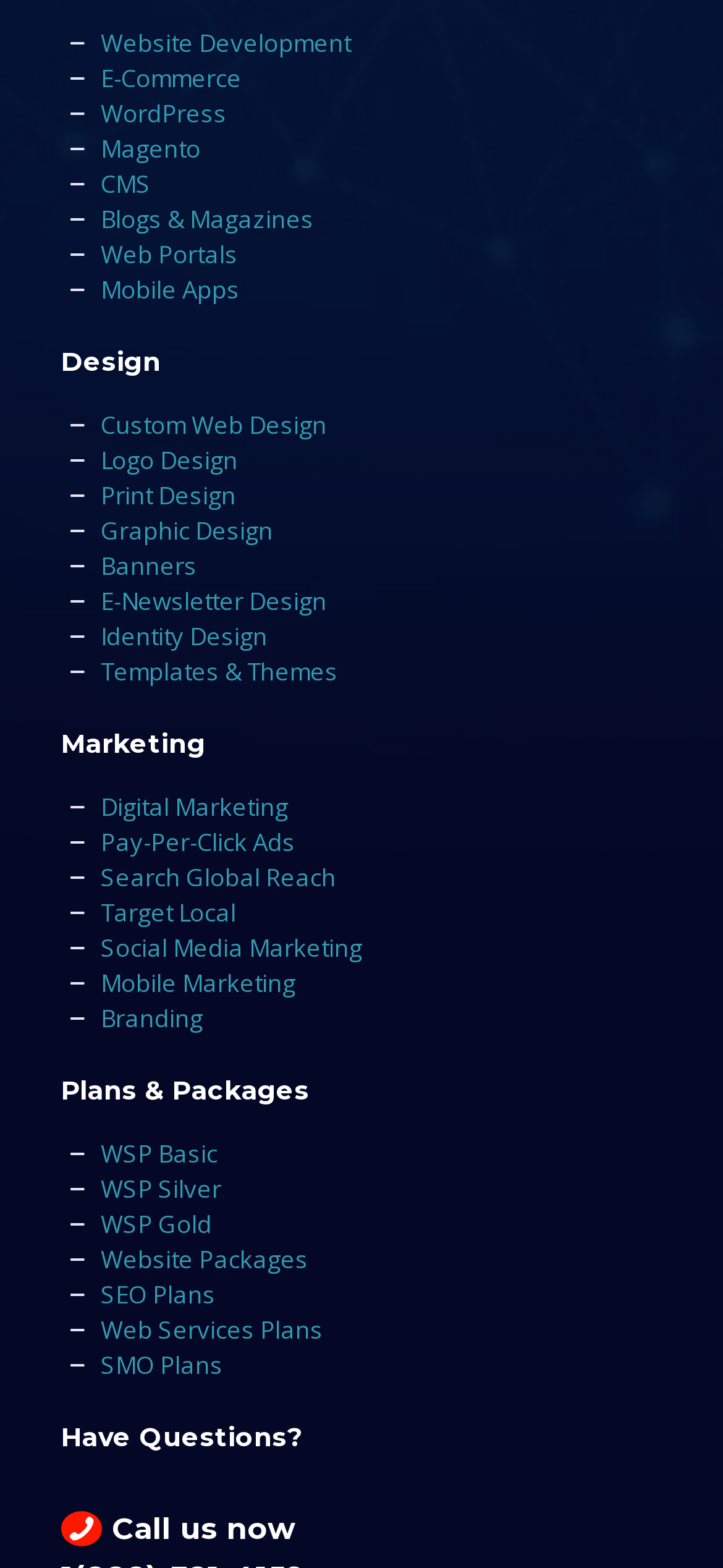How many links are under 'Design'?
Could you please answer the question thoroughly and with as much detail as possible?

I counted the number of links under the 'Design' heading, which are 'Custom Web Design', 'Logo Design', 'Print Design', 'Graphic Design', 'Banners', 'E-Newsletter Design', 'Identity Design', and 'Templates & Themes'. There are 11 links in total.